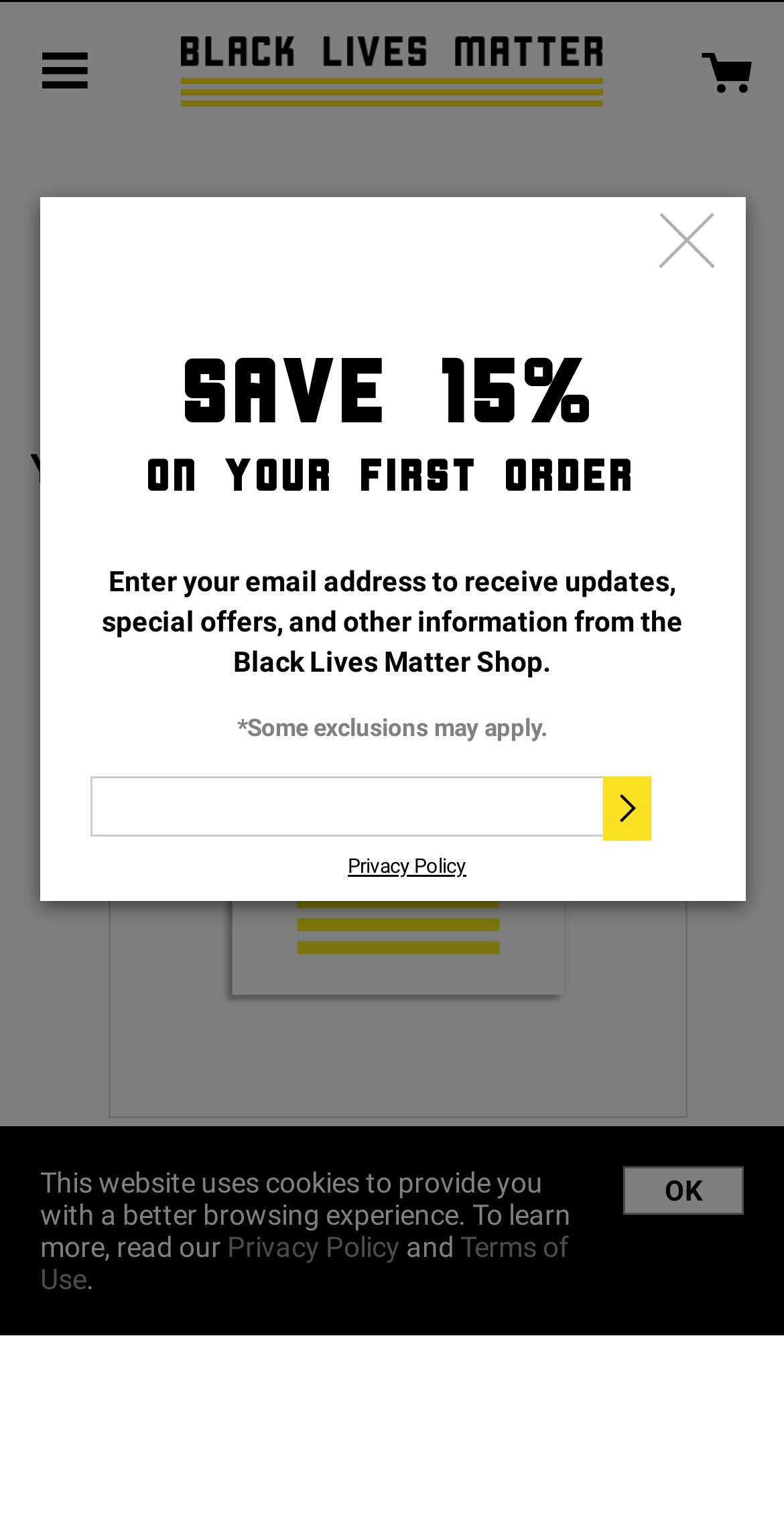Please locate the bounding box coordinates of the element that should be clicked to achieve the given instruction: "Click the menu button".

[0.038, 0.021, 0.128, 0.072]